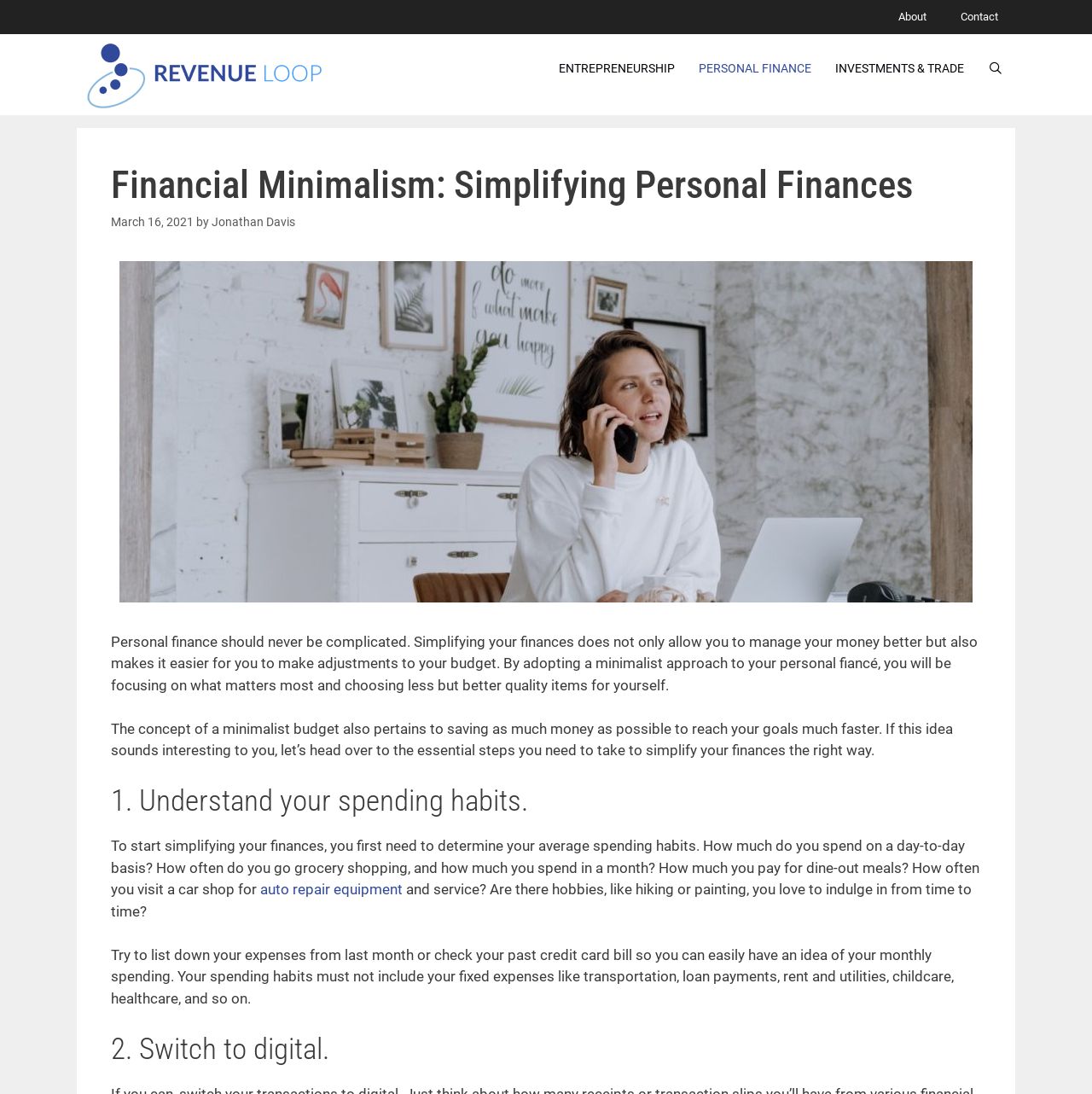Kindly respond to the following question with a single word or a brief phrase: 
What is the author's name?

Jonathan Davis